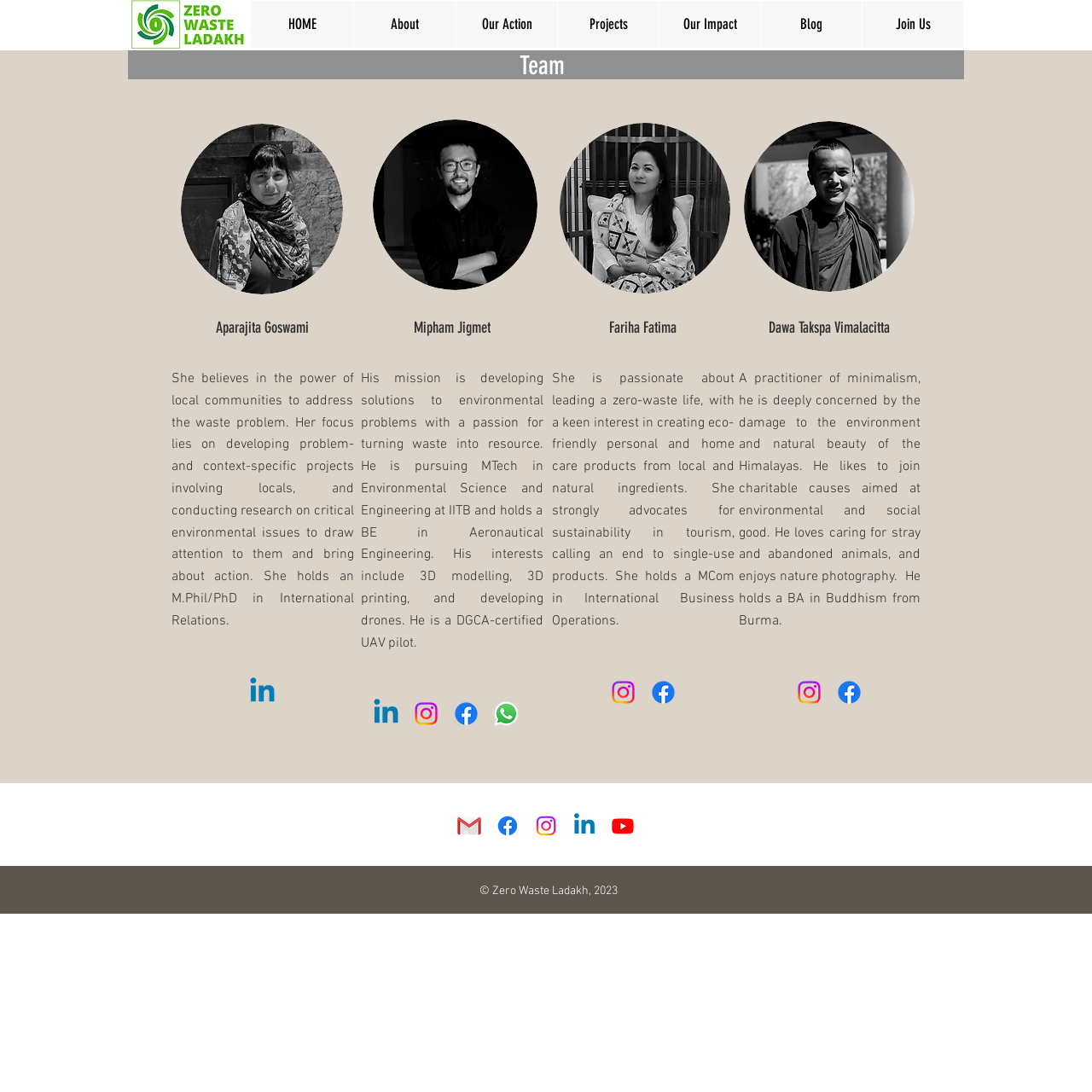Locate and provide the bounding box coordinates for the HTML element that matches this description: "Our Impact".

[0.603, 0.001, 0.696, 0.044]